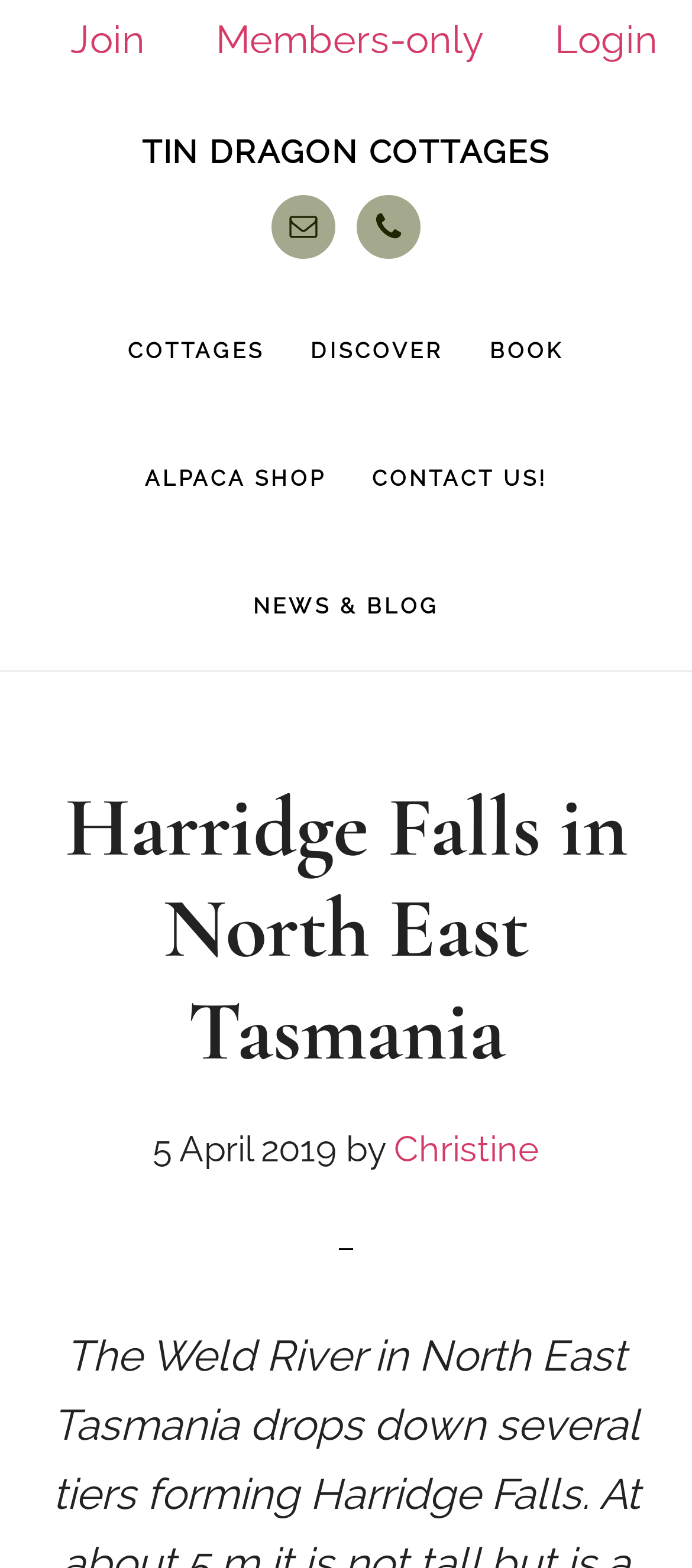Please locate the bounding box coordinates of the element's region that needs to be clicked to follow the instruction: "Click on the 'Join' link". The bounding box coordinates should be provided as four float numbers between 0 and 1, i.e., [left, top, right, bottom].

[0.101, 0.0, 0.312, 0.057]